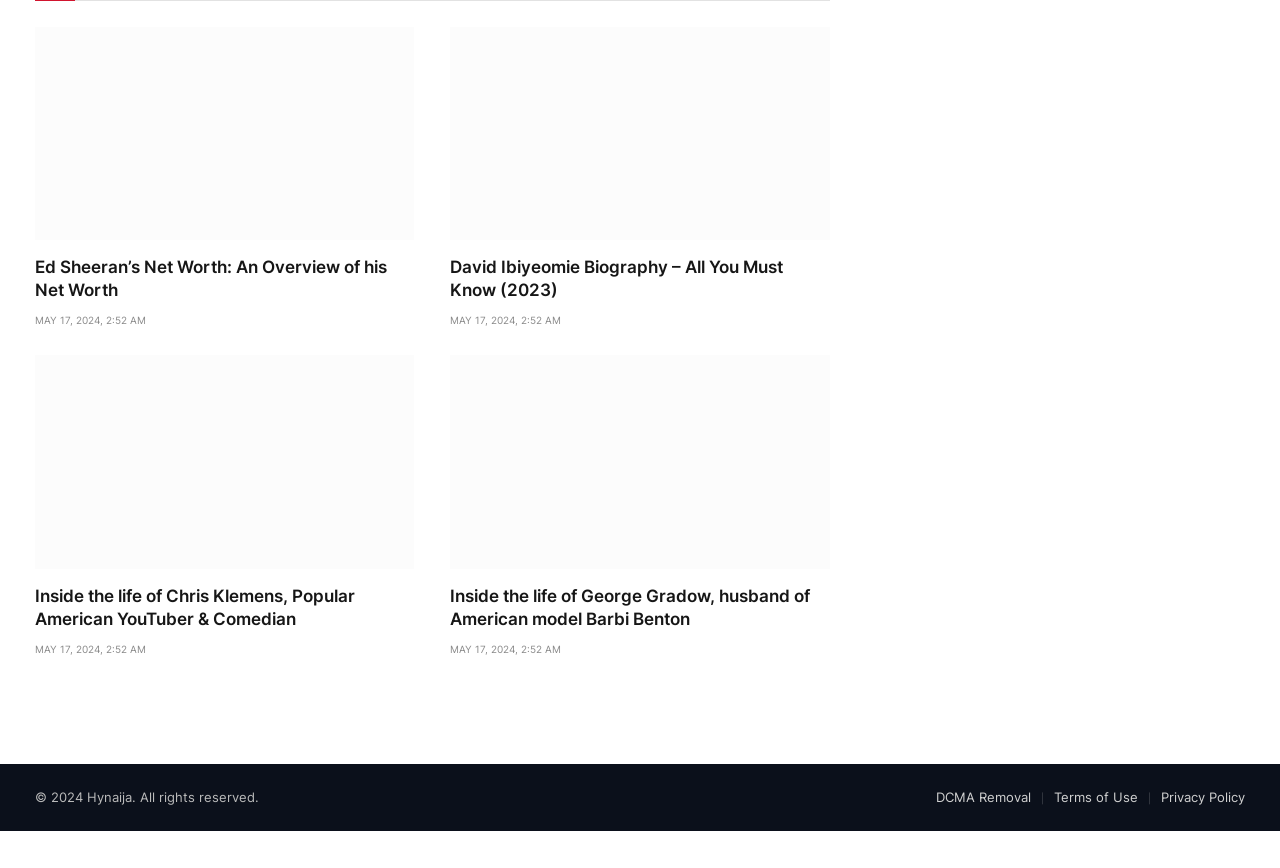What are the terms and conditions of the website?
Look at the screenshot and respond with one word or a short phrase.

Terms of Use and Privacy Policy